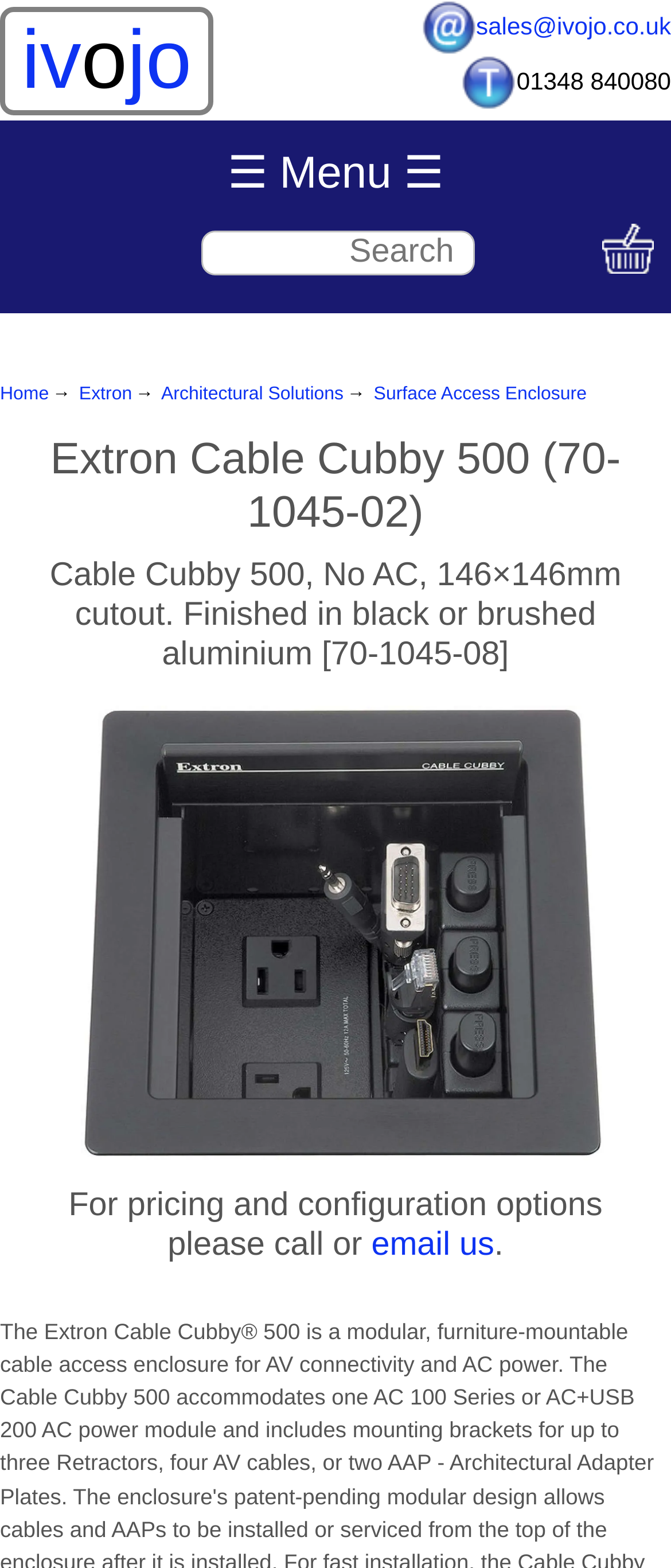Respond concisely with one word or phrase to the following query:
What is the purpose of the product?

Surface Access Enclosure